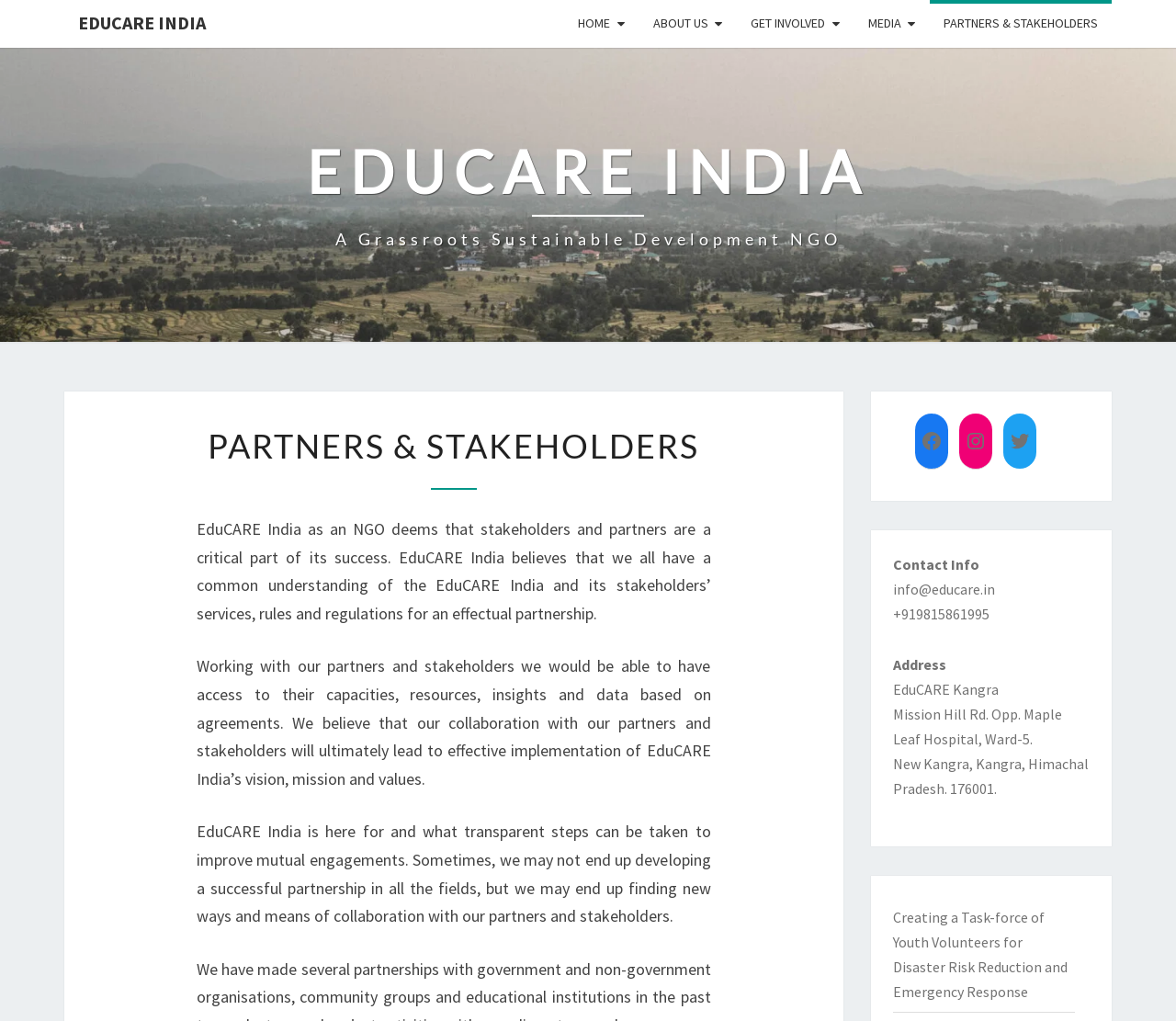Could you find the bounding box coordinates of the clickable area to complete this instruction: "learn about EduCARE India"?

[0.261, 0.134, 0.739, 0.248]